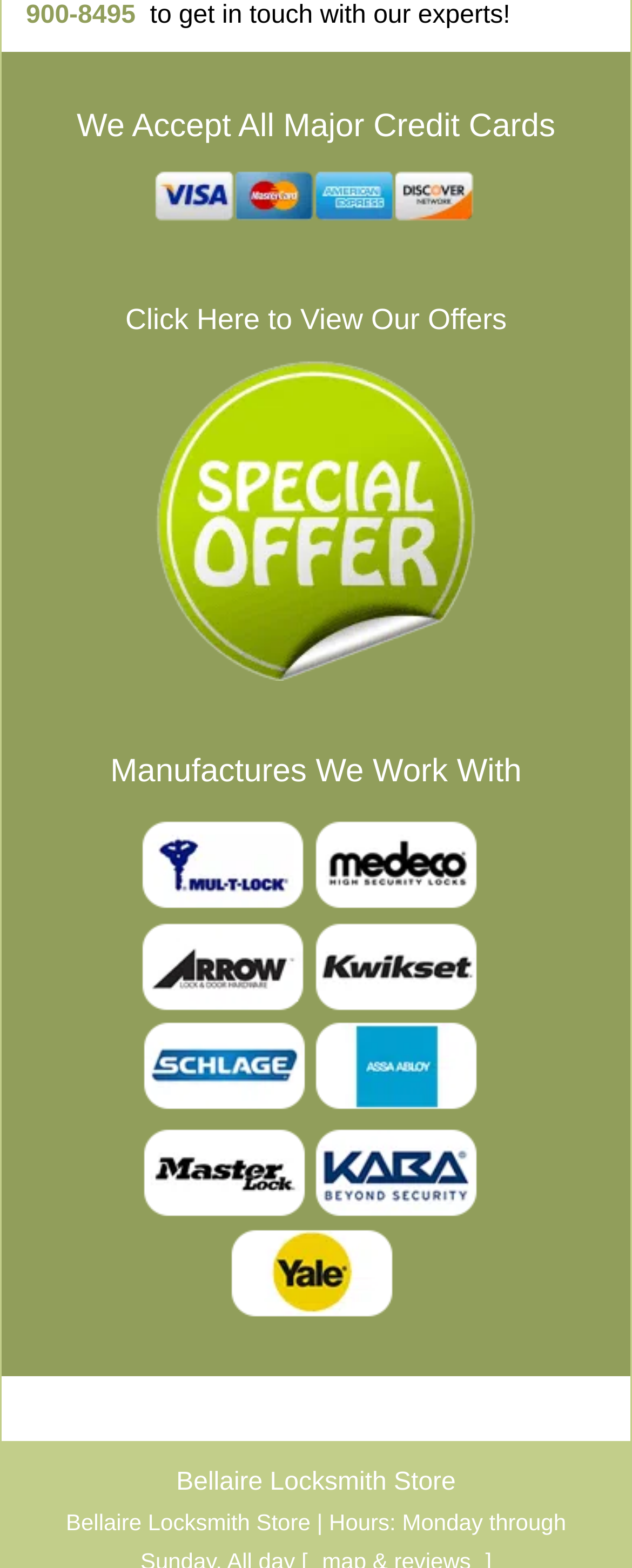Identify the bounding box for the given UI element using the description provided. Coordinates should be in the format (top-left x, top-left y, bottom-right x, bottom-right y) and must be between 0 and 1. Here is the description: aria-label="Toggle navigation"

None